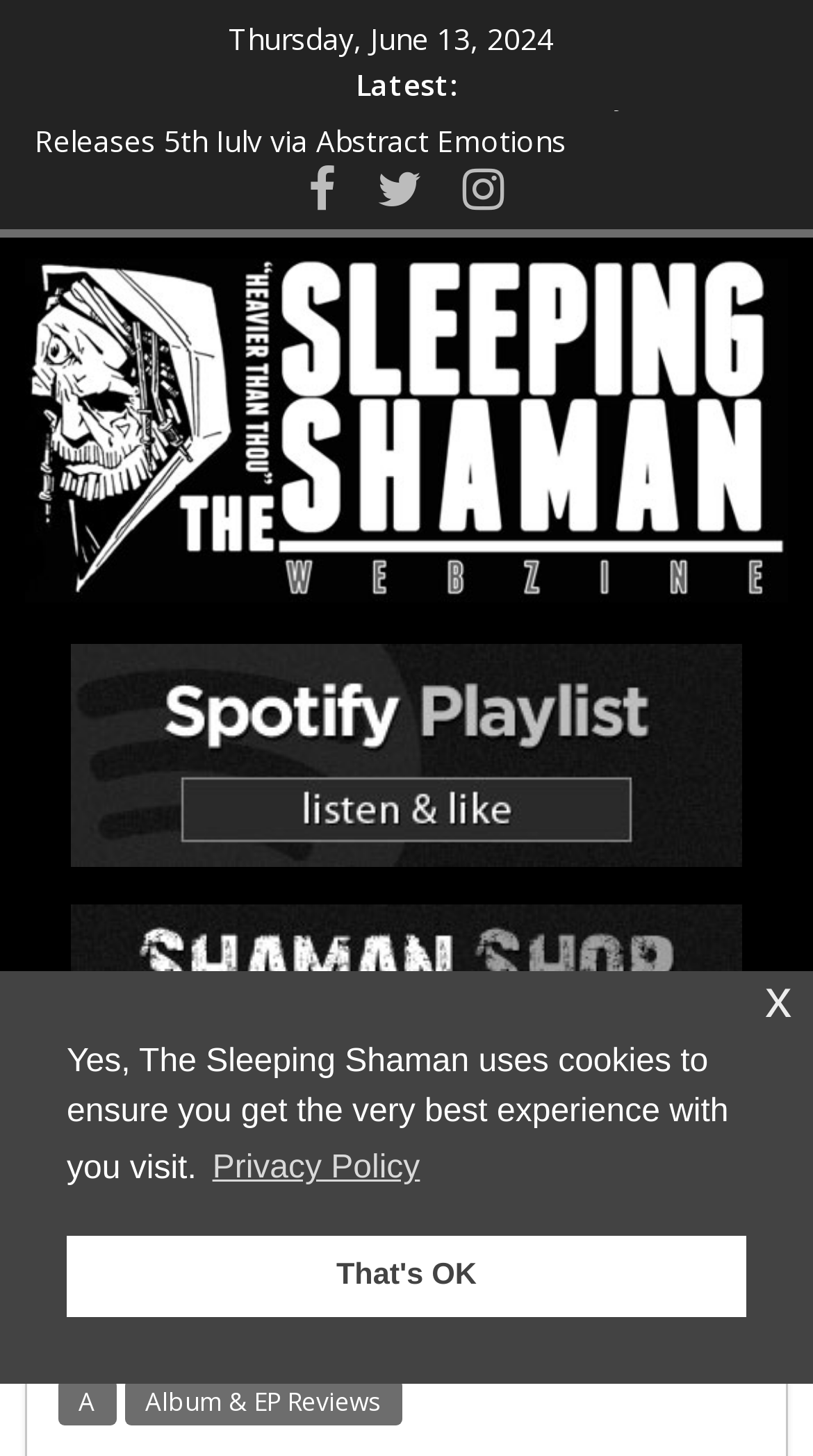Locate the UI element described as follows: "That's OK". Return the bounding box coordinates as four float numbers between 0 and 1 in the order [left, top, right, bottom].

[0.082, 0.848, 0.918, 0.905]